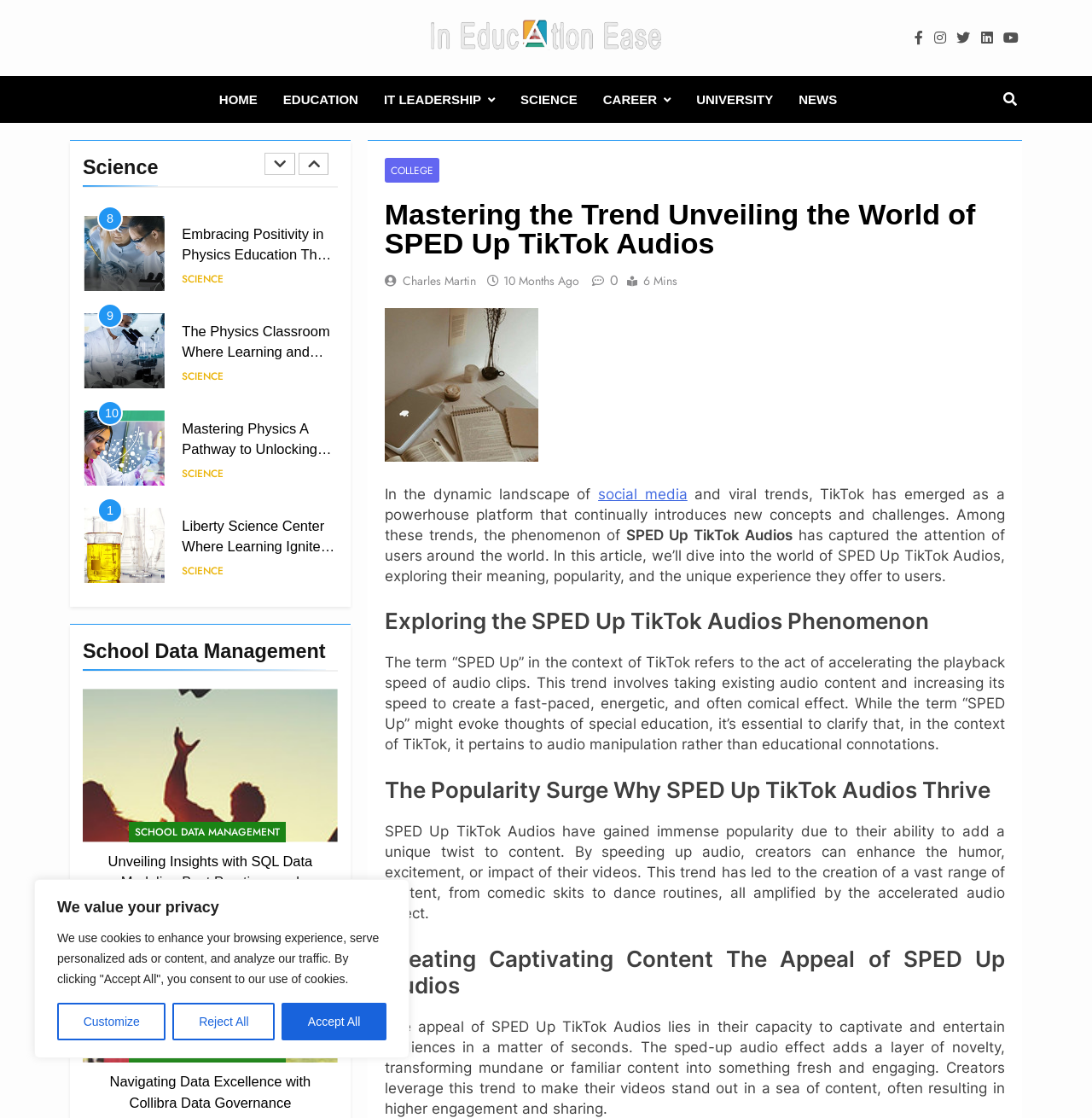Find the bounding box coordinates of the element you need to click on to perform this action: 'Click the 'SCIENCE' link'. The coordinates should be represented by four float values between 0 and 1, in the format [left, top, right, bottom].

[0.465, 0.069, 0.54, 0.11]